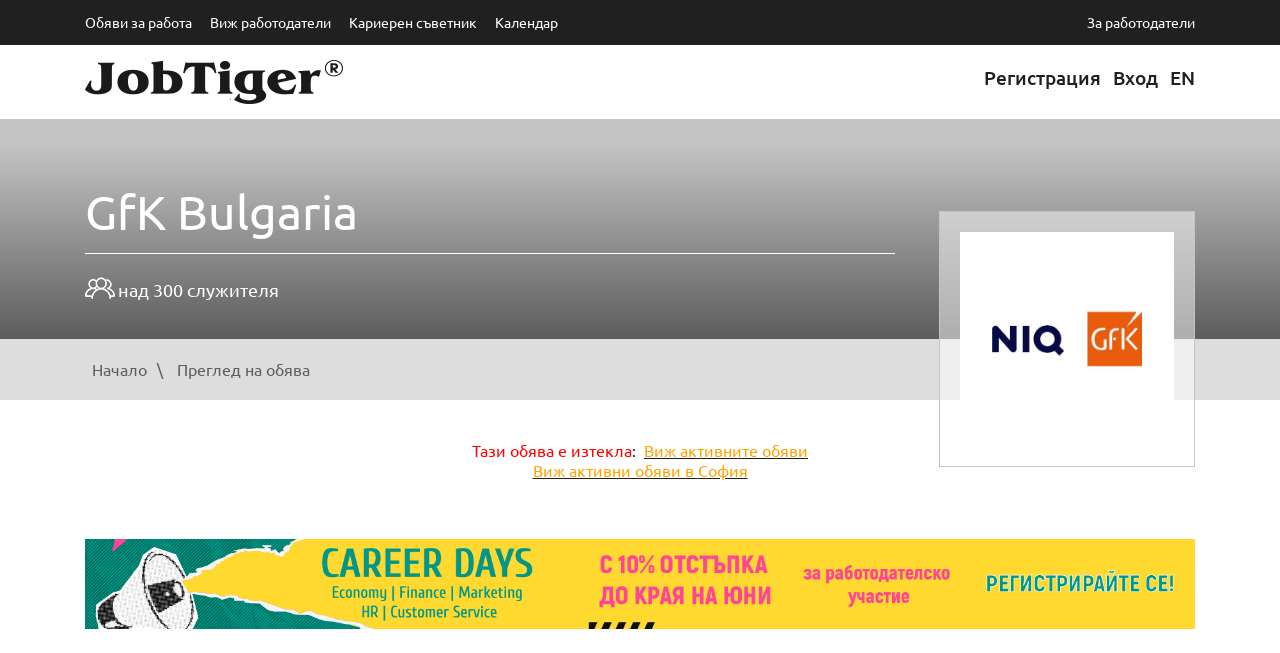Please identify the bounding box coordinates of the element's region that needs to be clicked to fulfill the following instruction: "Read the article about 'Man-Made or Regular Garden Furniture Set – Find the Facts'". The bounding box coordinates should consist of four float numbers between 0 and 1, i.e., [left, top, right, bottom].

None